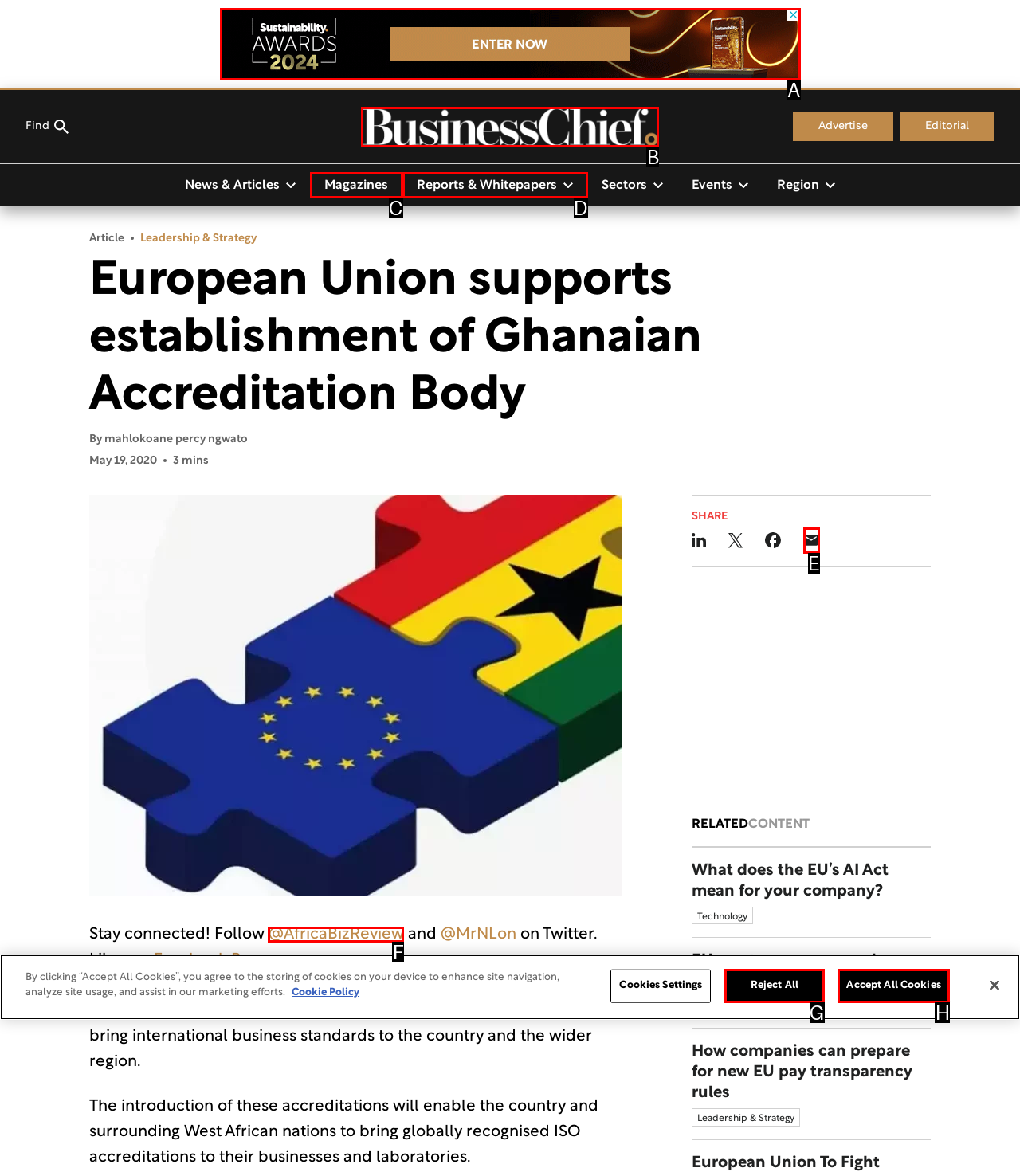Determine the letter of the element I should select to fulfill the following instruction: Follow @AfricaBizReview on Twitter. Just provide the letter.

F